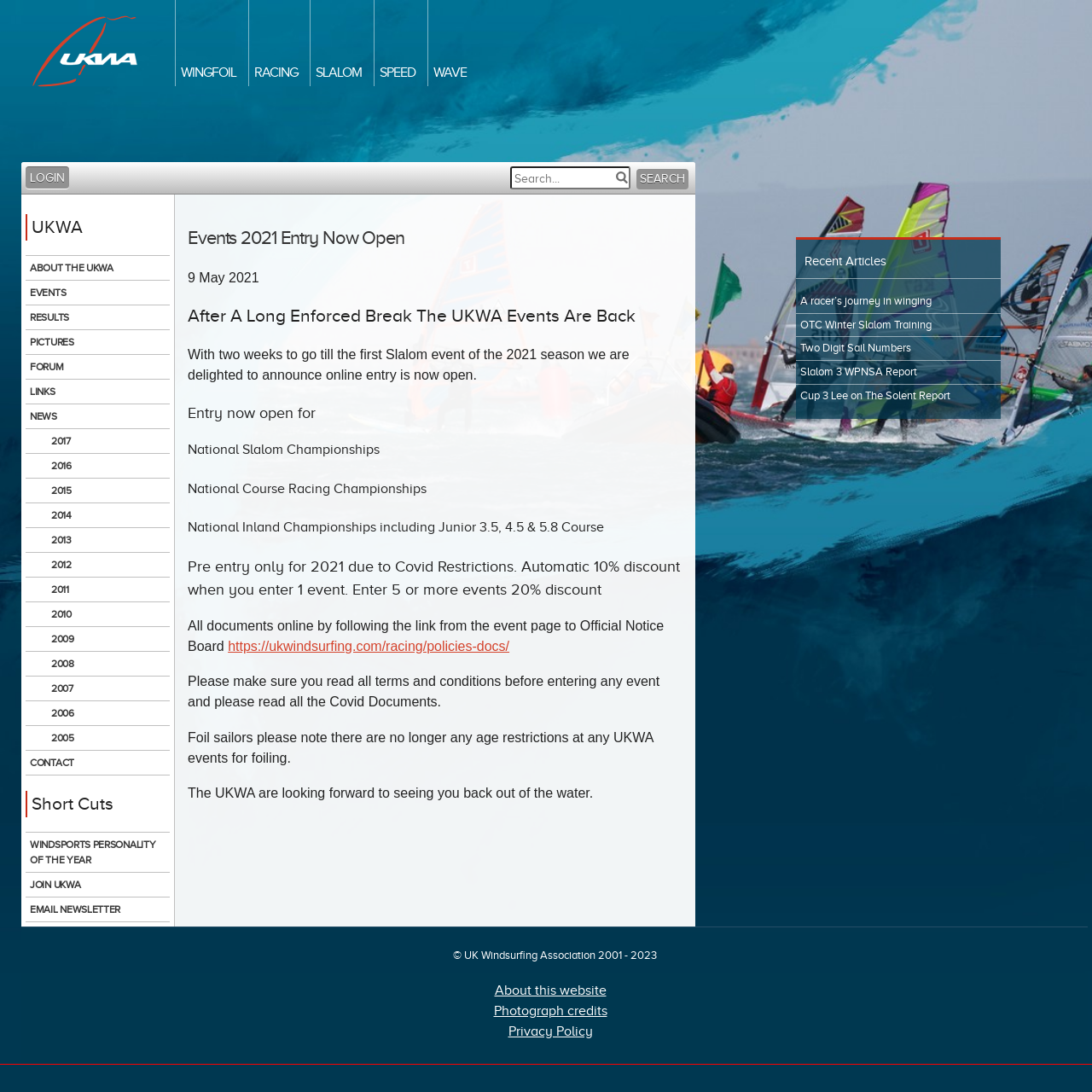Identify the bounding box coordinates for the UI element described by the following text: "Pictures". Provide the coordinates as four float numbers between 0 and 1, in the format [left, top, right, bottom].

[0.023, 0.302, 0.155, 0.324]